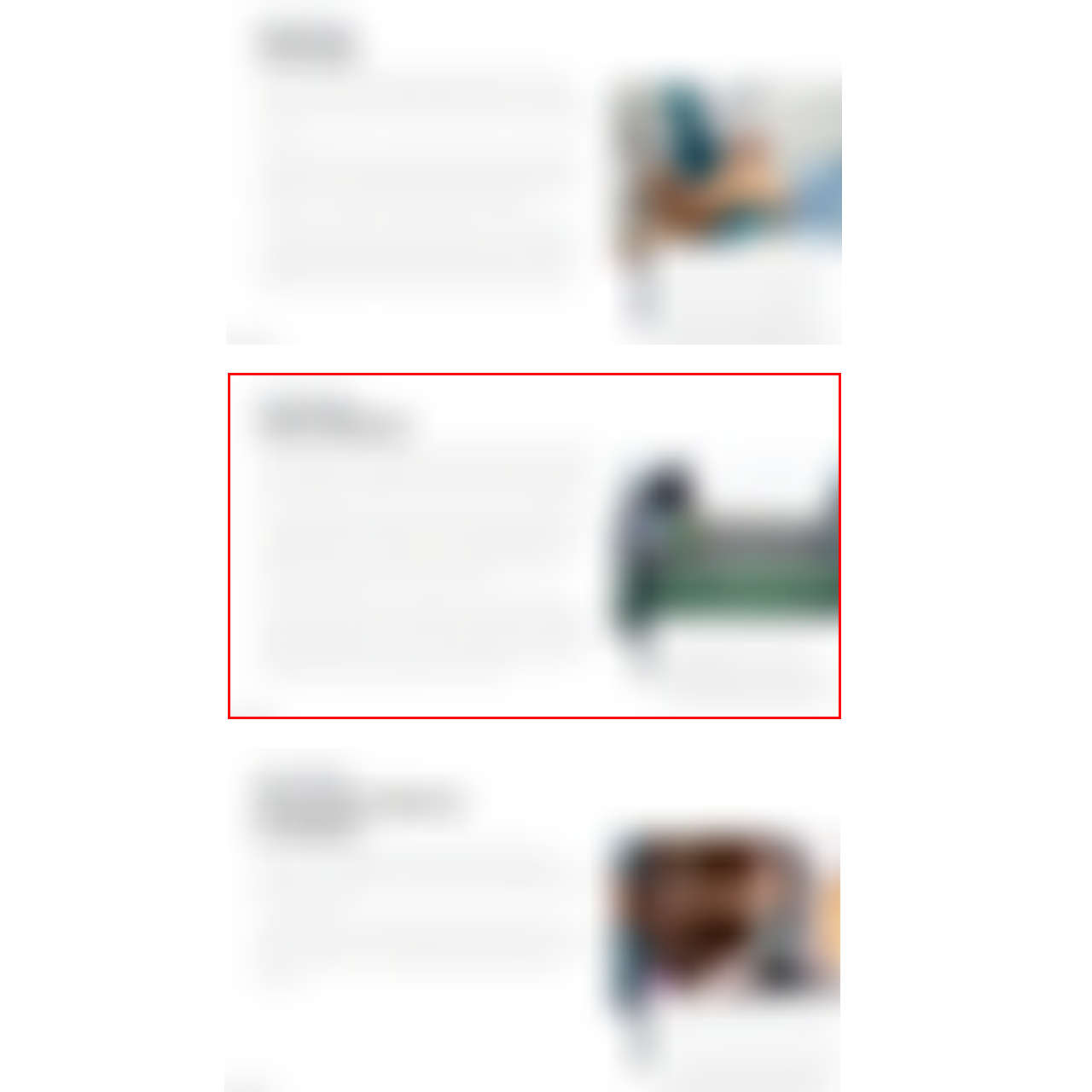What is the likely format of the content?
Please review the image inside the red bounding box and answer using a single word or phrase.

Presentation or educational material